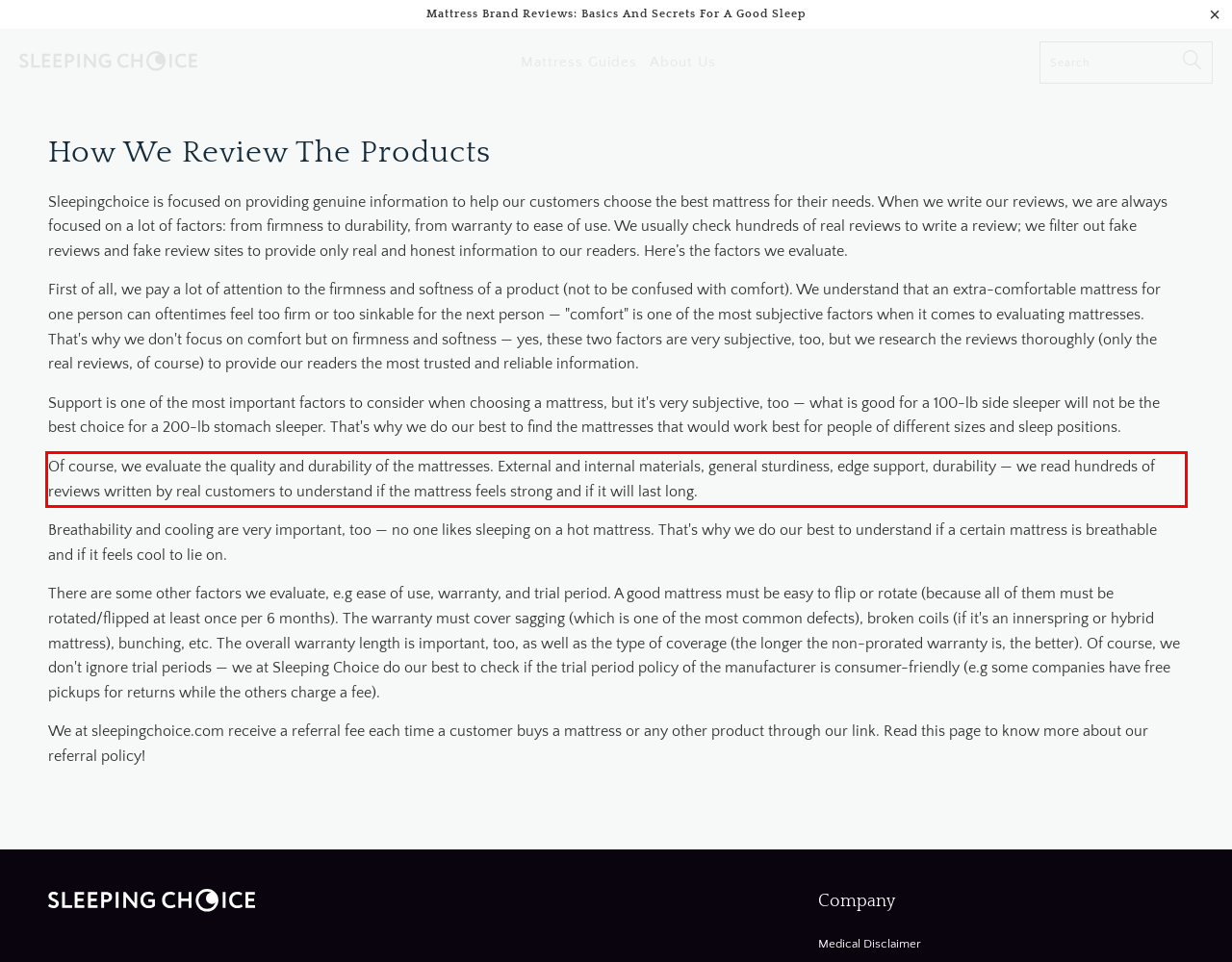Please take the screenshot of the webpage, find the red bounding box, and generate the text content that is within this red bounding box.

Of course, we evaluate the quality and durability of the mattresses. External and internal materials, general sturdiness, edge support, durability — we read hundreds of reviews written by real customers to understand if the mattress feels strong and if it will last long.